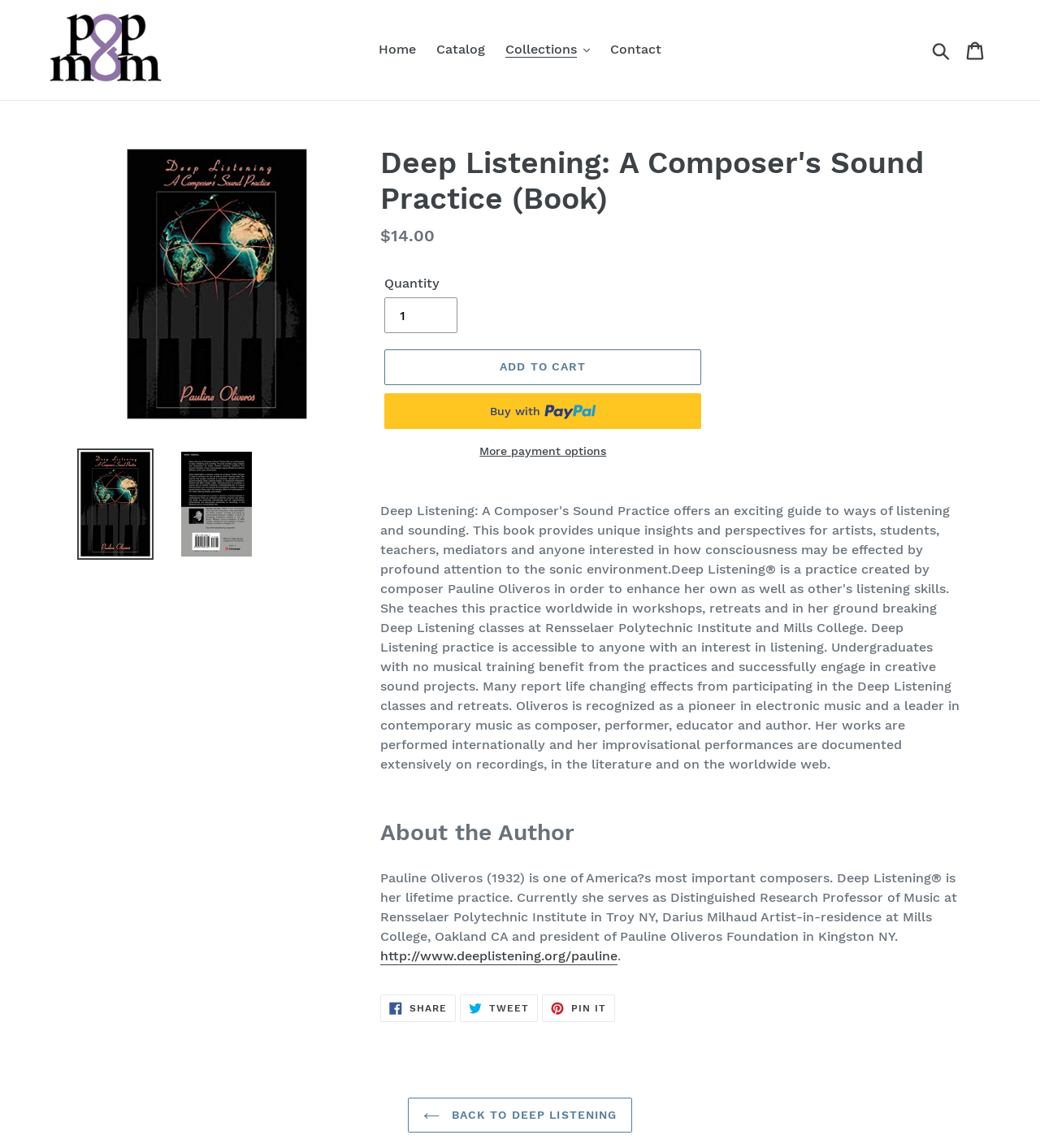Locate the bounding box of the UI element defined by this description: "Add to cart". The coordinates should be given as four float numbers between 0 and 1, formatted as [left, top, right, bottom].

[0.37, 0.305, 0.674, 0.336]